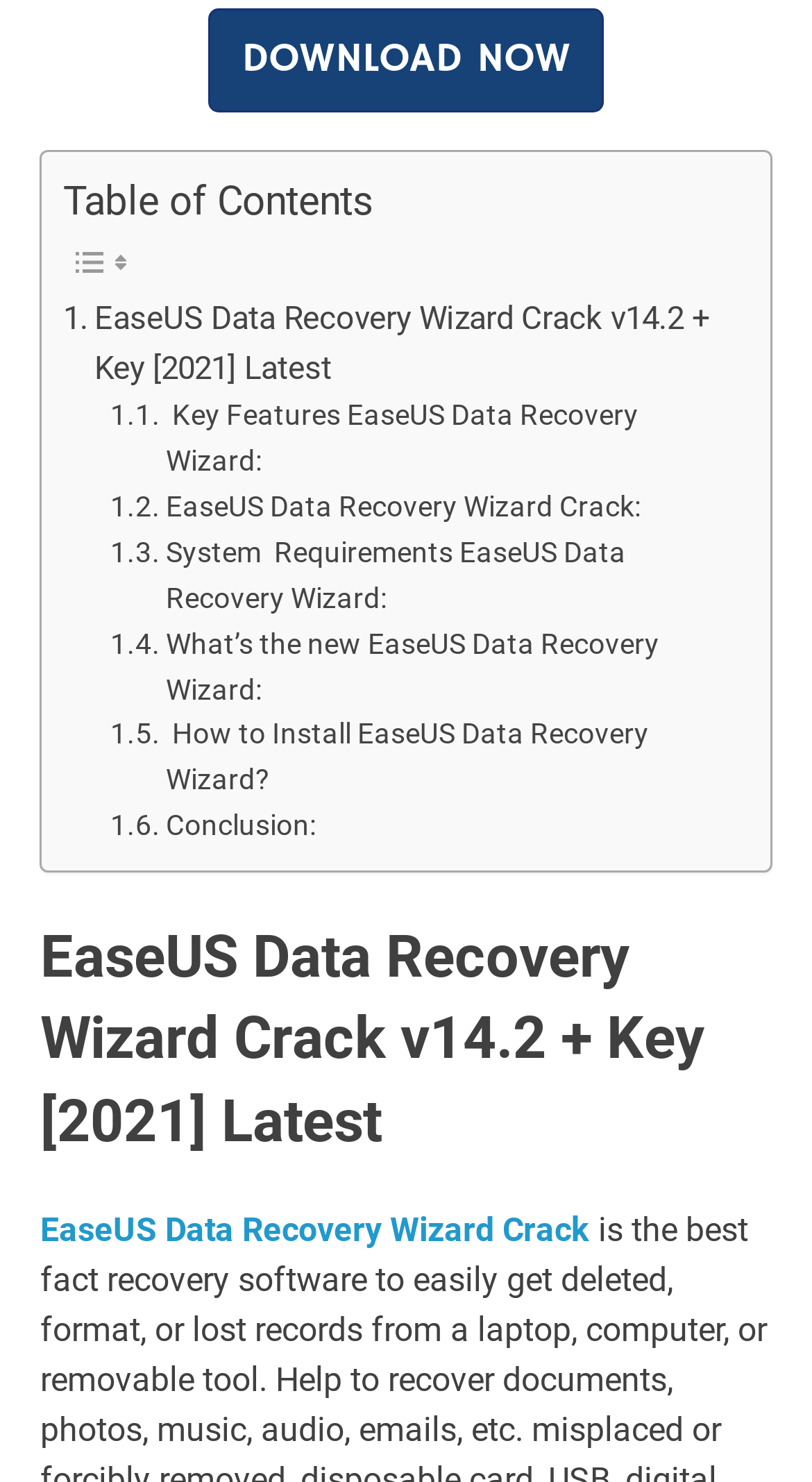Show the bounding box coordinates for the HTML element described as: "EaseUS Data Recovery Wizard Crack".

[0.049, 0.816, 0.736, 0.843]